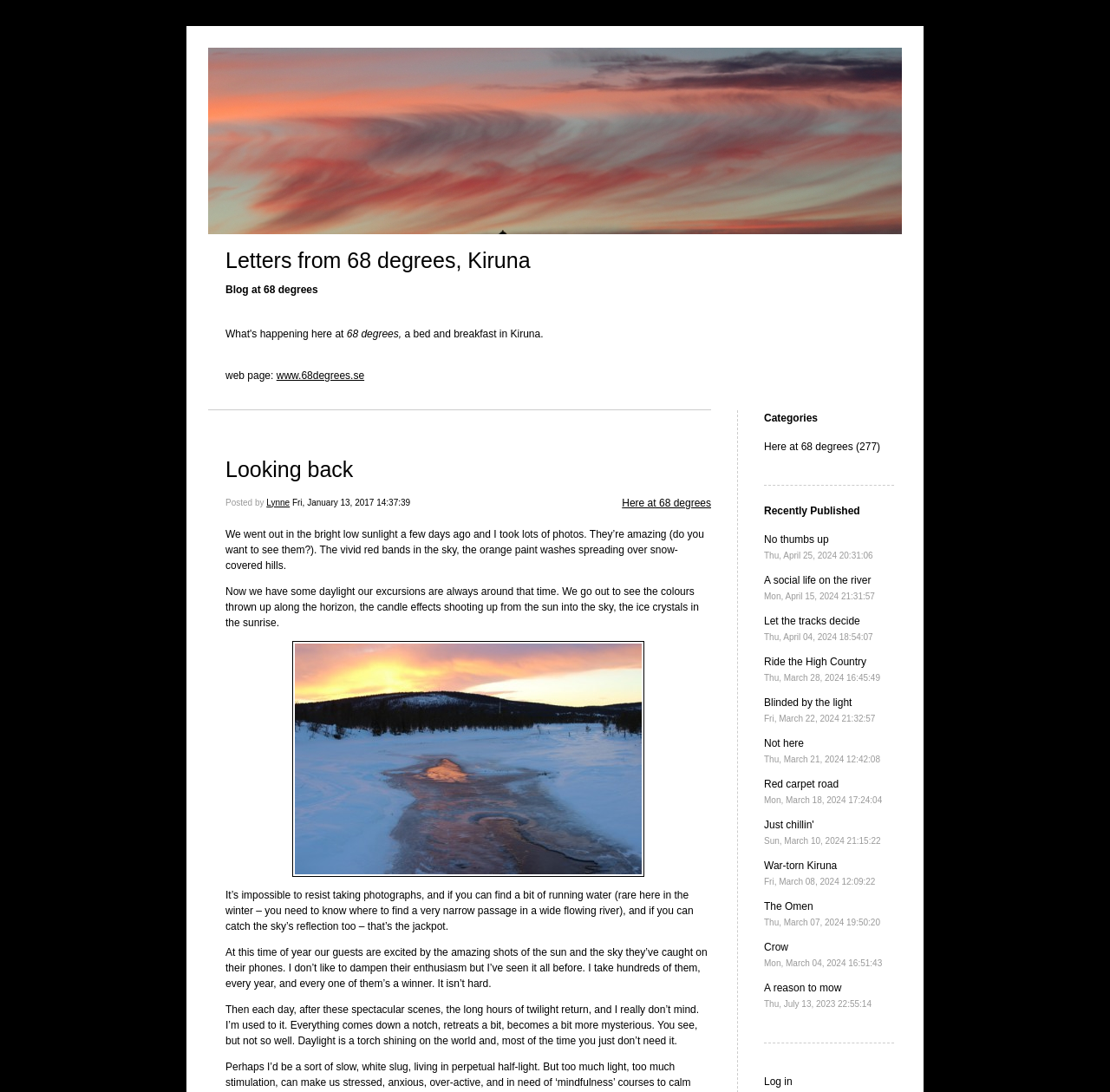Please identify the bounding box coordinates of the element I need to click to follow this instruction: "Visit the 'www.68degrees.se' website".

[0.249, 0.338, 0.328, 0.349]